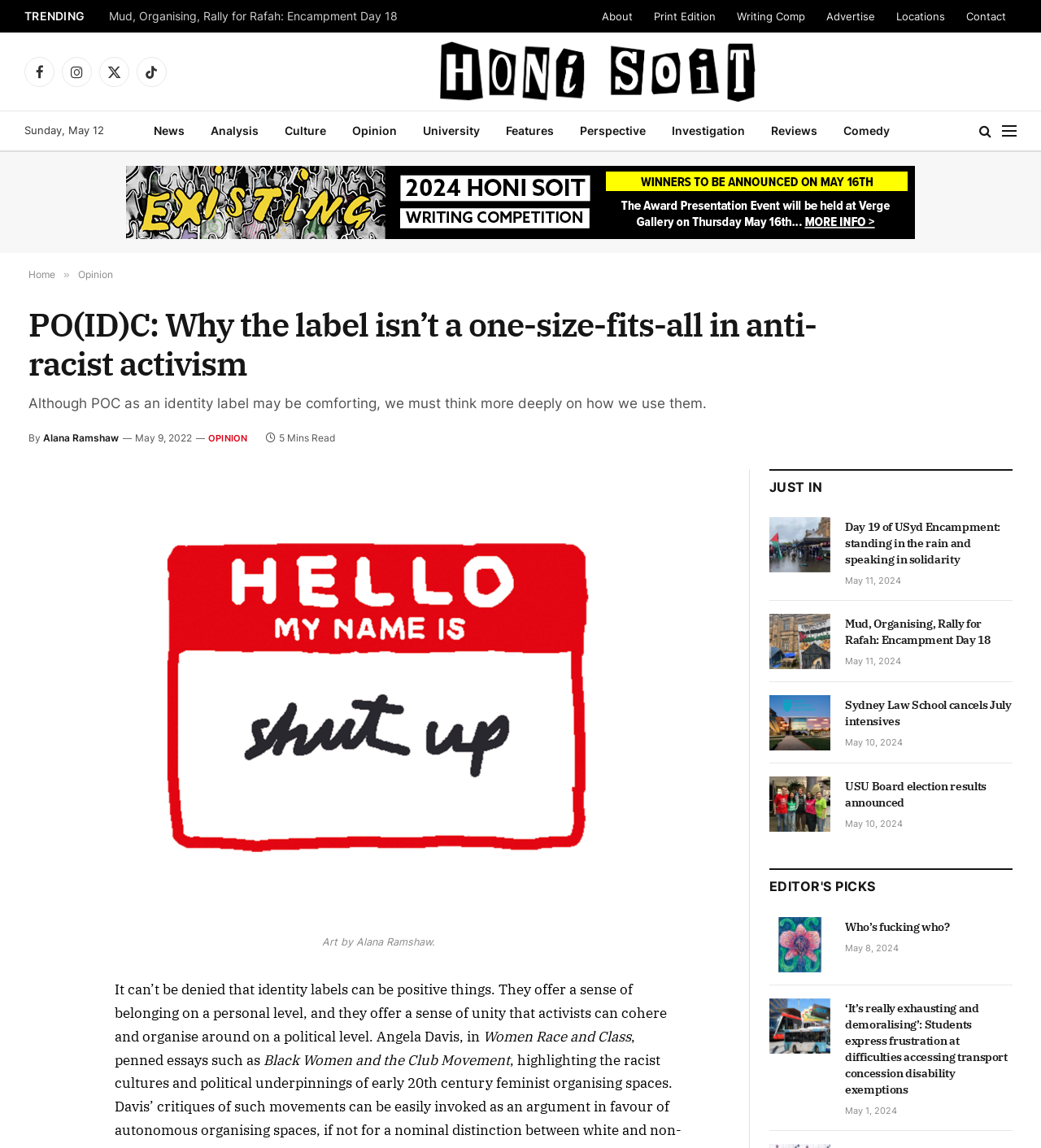Find the bounding box of the element with the following description: "USU Board election results announced". The coordinates must be four float numbers between 0 and 1, formatted as [left, top, right, bottom].

[0.812, 0.678, 0.973, 0.706]